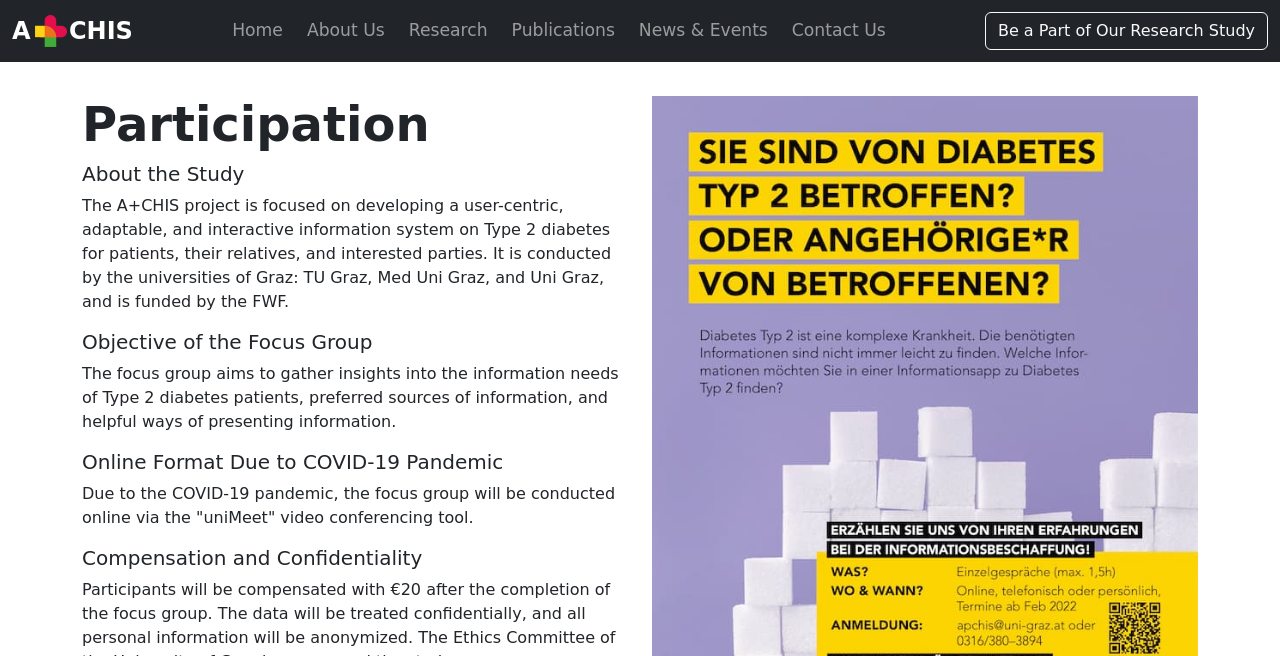Based on the visual content of the image, answer the question thoroughly: What is the name of the project?

The logo of the project is displayed at the top left corner of the webpage, and the text 'A+CHIS' is part of the logo. This suggests that A+CHIS is the name of the project.